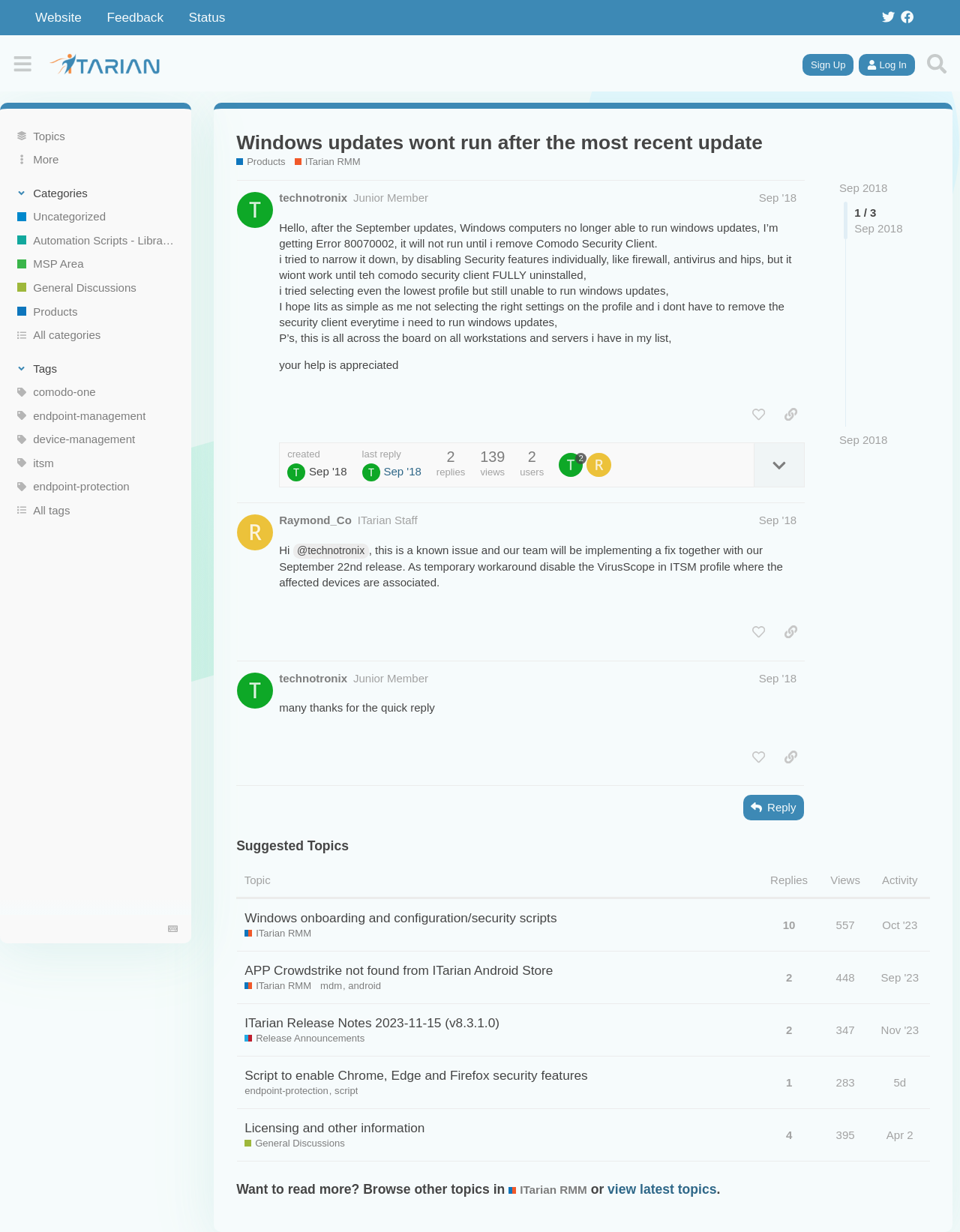Find the bounding box coordinates of the element I should click to carry out the following instruction: "Click on News + Updates".

None